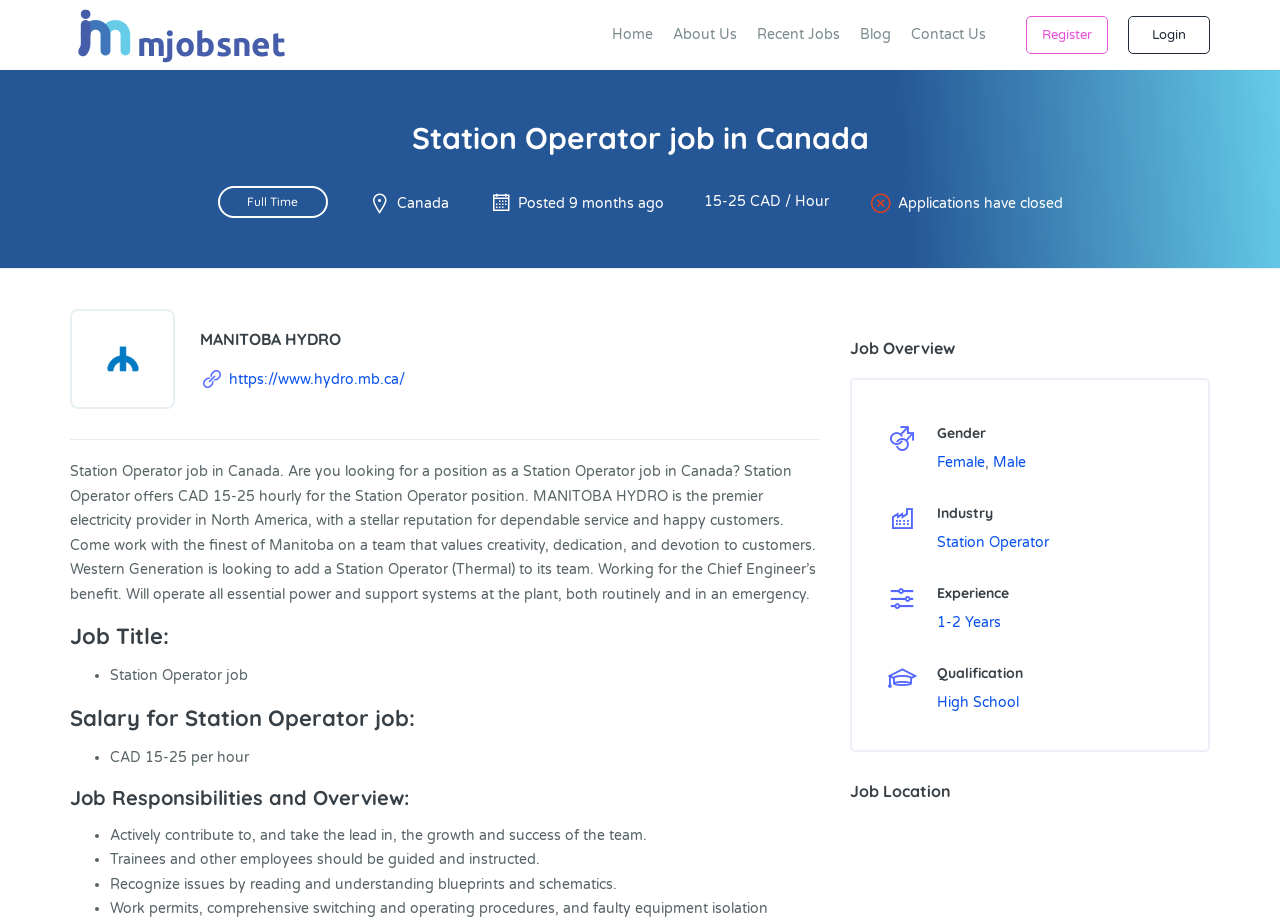What is the job responsibility of the Station Operator?
Please use the image to deliver a detailed and complete answer.

I found the answer by looking at the ListMarker and StaticText elements with the text 'Actively contribute to, and take the lead in, the growth and success of the team.' which are located under the 'Job Responsibilities and Overview' heading.